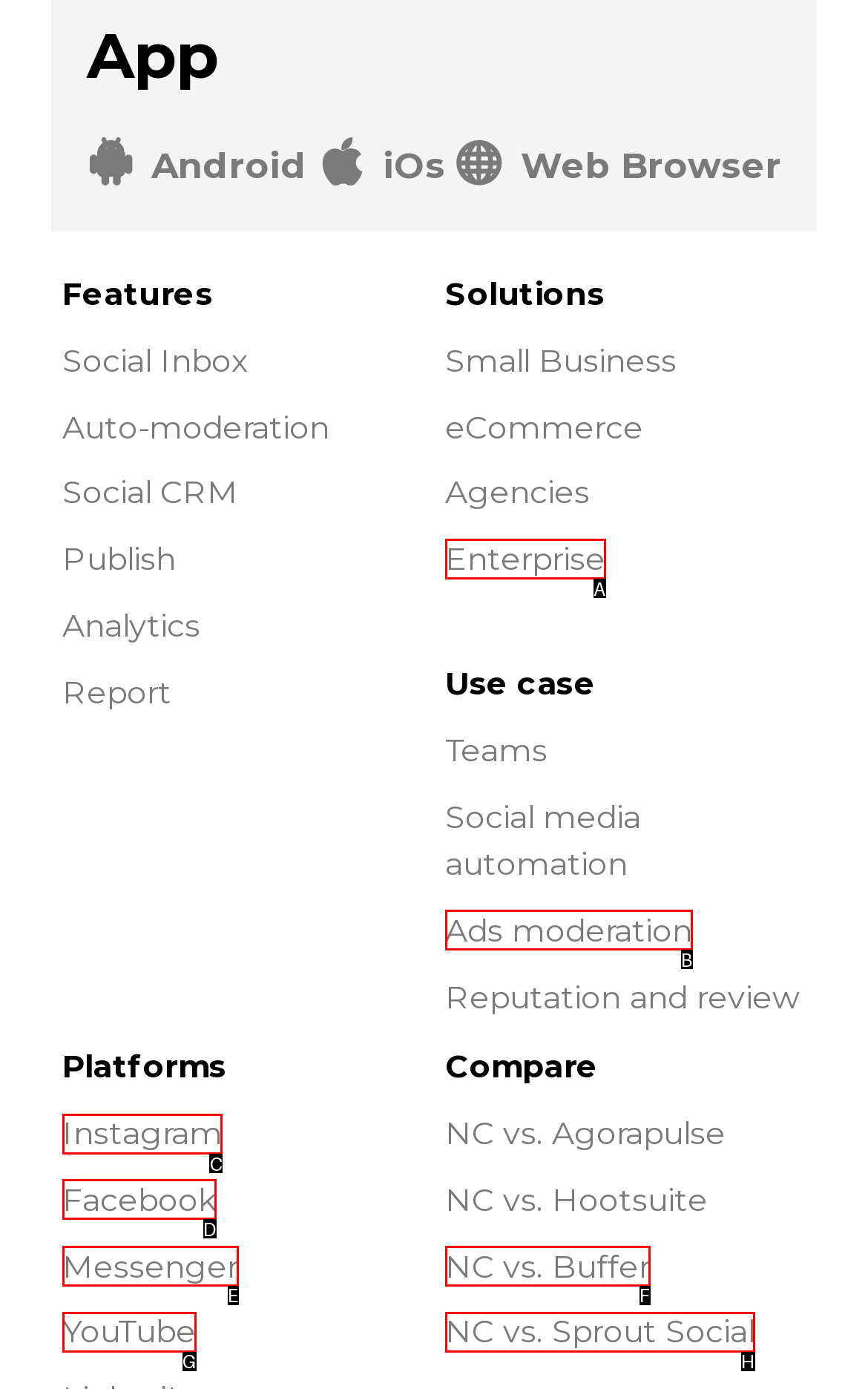Determine the letter of the element you should click to carry out the task: Explore Instagram platform
Answer with the letter from the given choices.

C